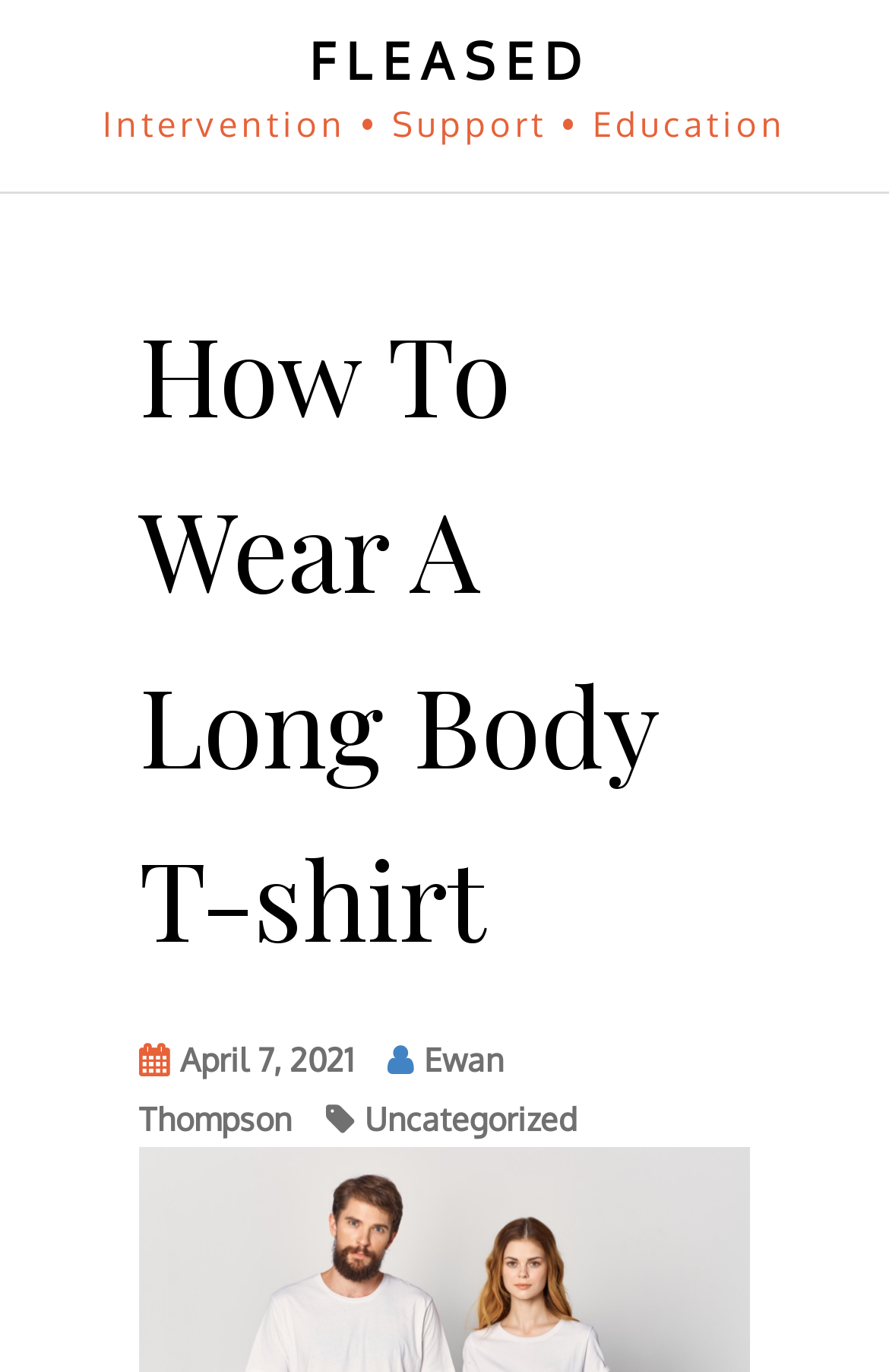For the given element description Ewan Thompson, determine the bounding box coordinates of the UI element. The coordinates should follow the format (top-left x, top-left y, bottom-right x, bottom-right y) and be within the range of 0 to 1.

[0.156, 0.758, 0.566, 0.841]